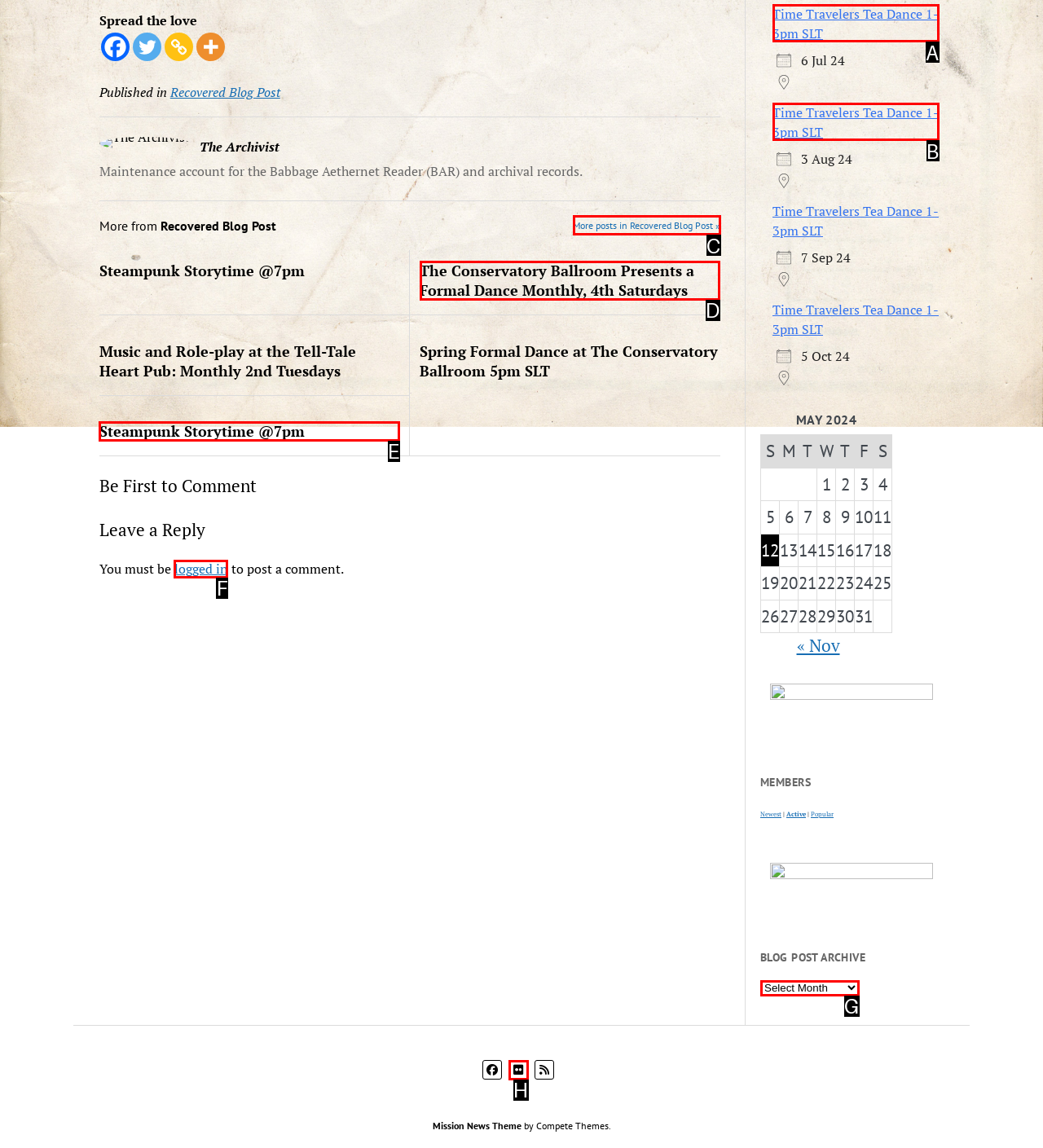Determine the HTML element that best aligns with the description: title="flickr"
Answer with the appropriate letter from the listed options.

H